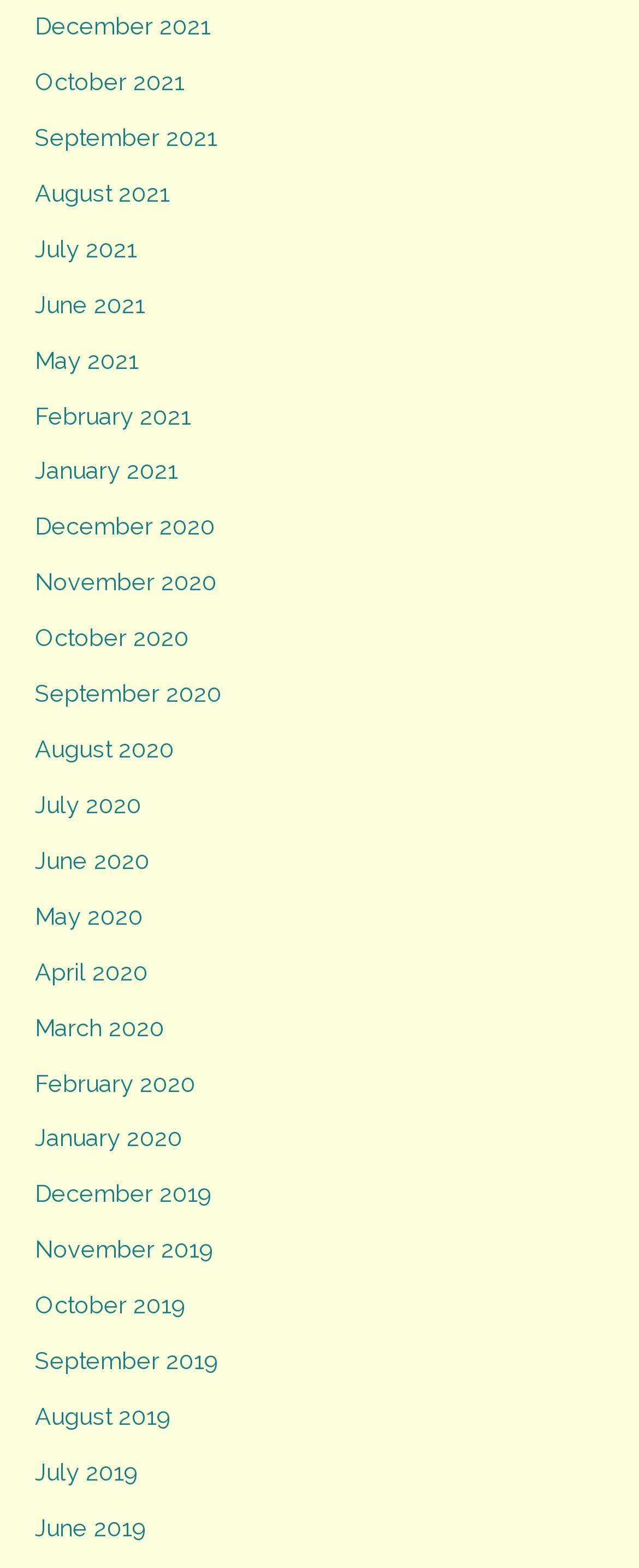Provide a short answer to the following question with just one word or phrase: What is the position of the link 'May 2020'?

Below 'April 2020'